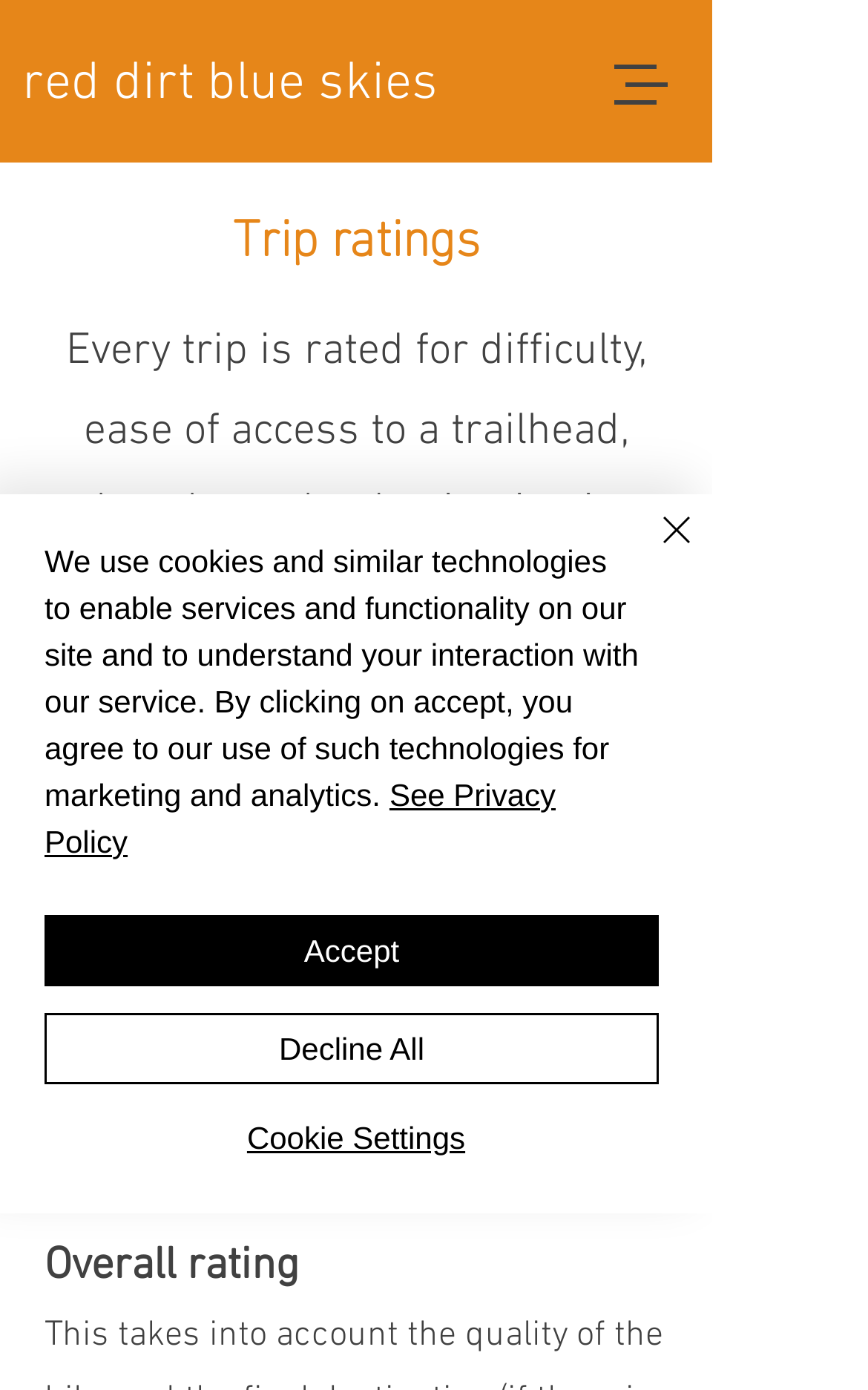What is the overall rating based on?
Look at the image and provide a short answer using one word or a phrase.

Difficulty, access, busyness, and wow factor